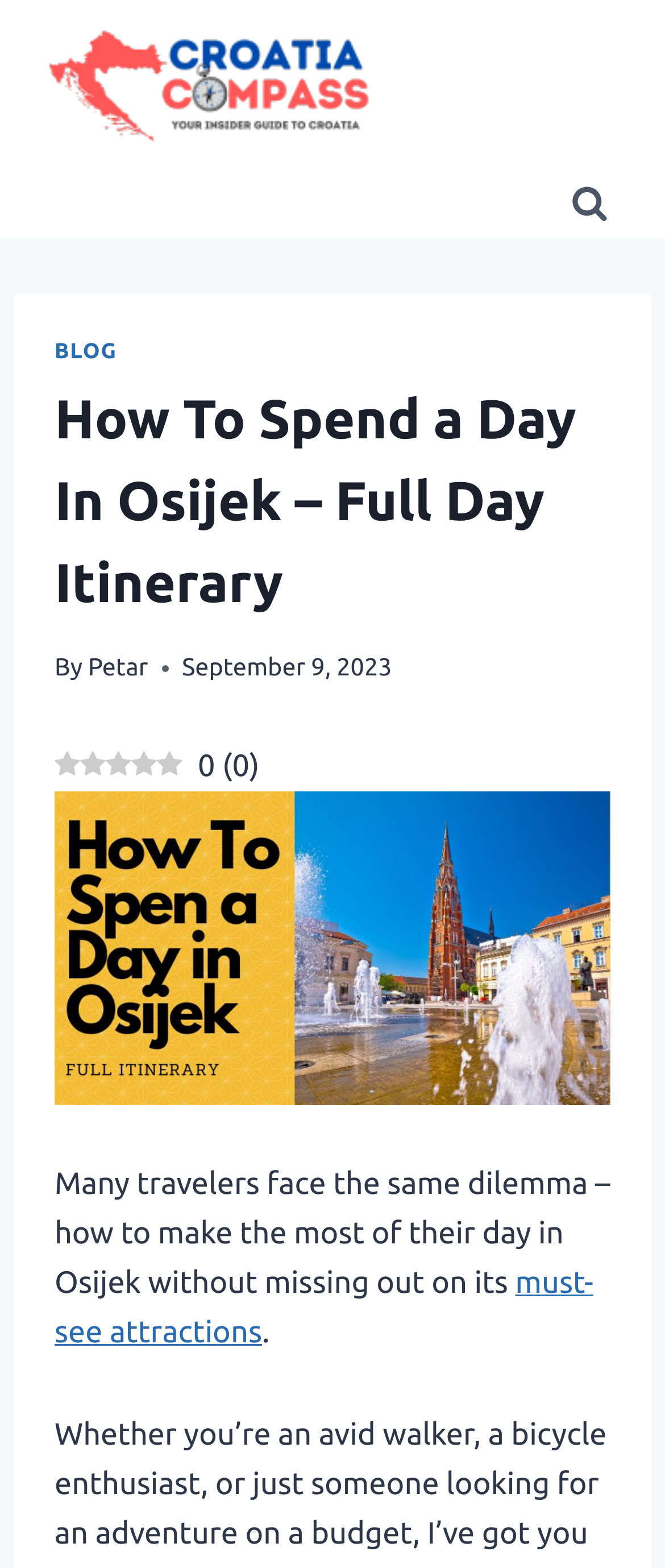Identify and provide the main heading of the webpage.

How To Spend a Day In Osijek – Full Day Itinerary